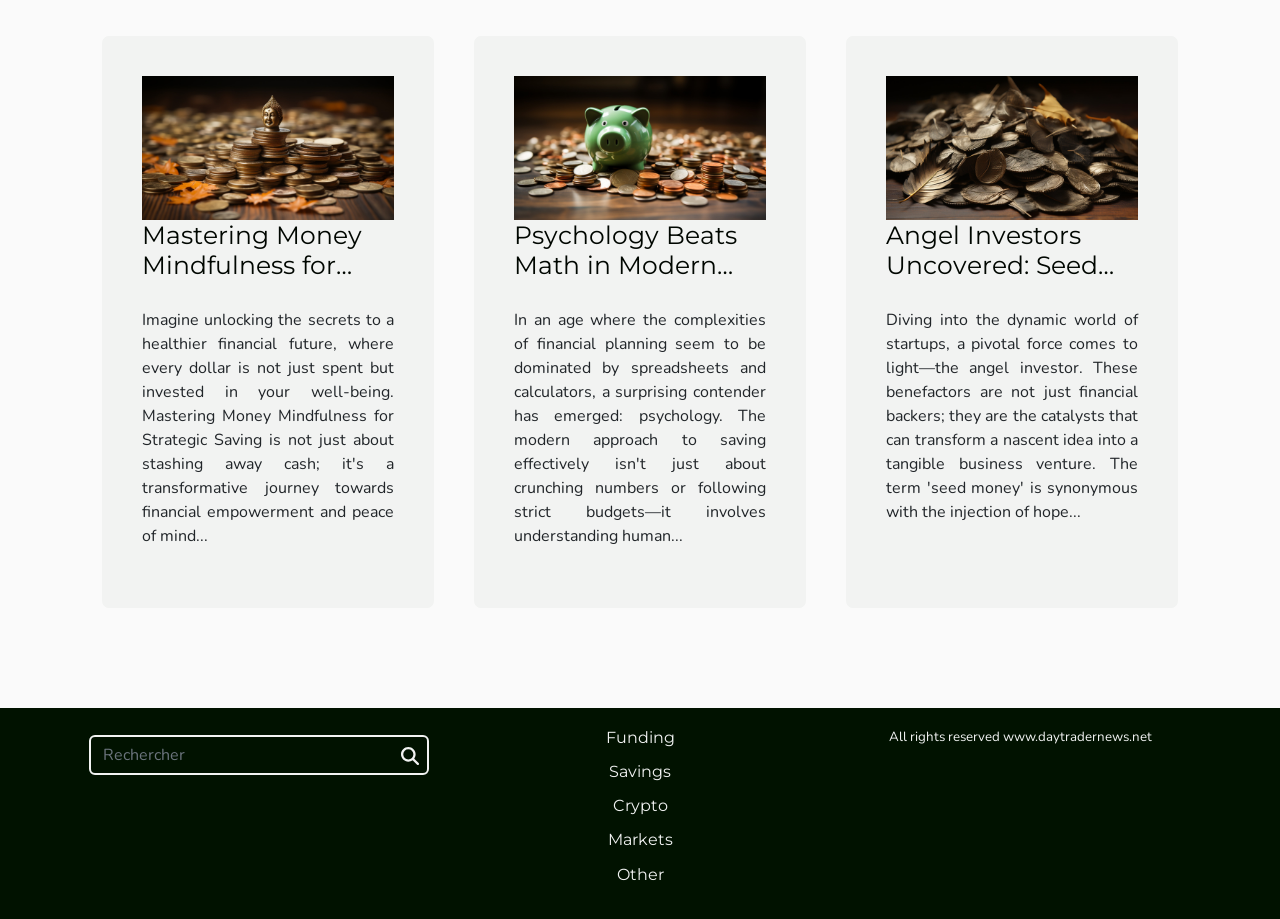What is the main topic of the webpage?
Please provide a single word or phrase as your answer based on the image.

Finance